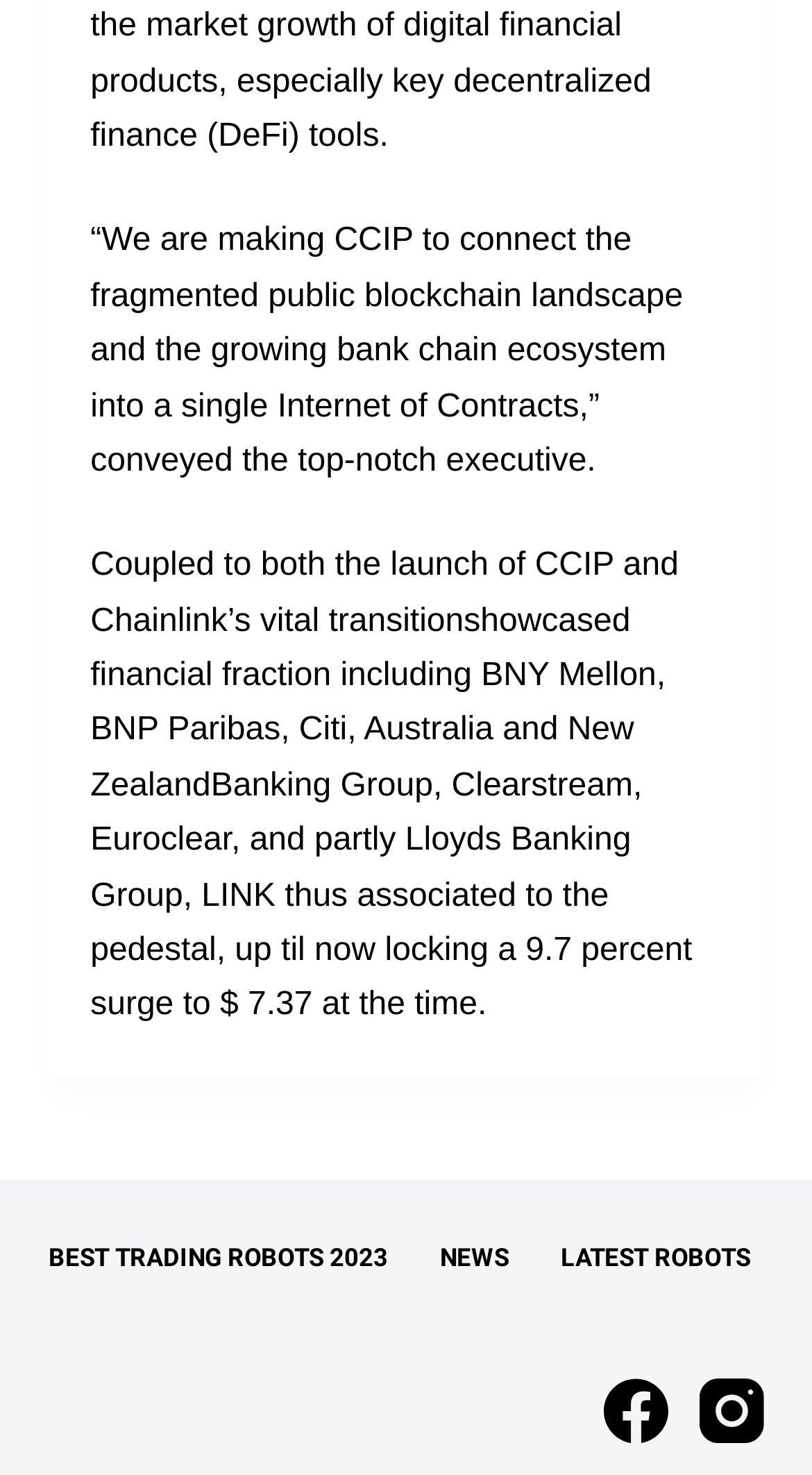How many social media links are present?
Kindly offer a detailed explanation using the data available in the image.

There are two social media links present: 'Facebook' and 'Instagram'.